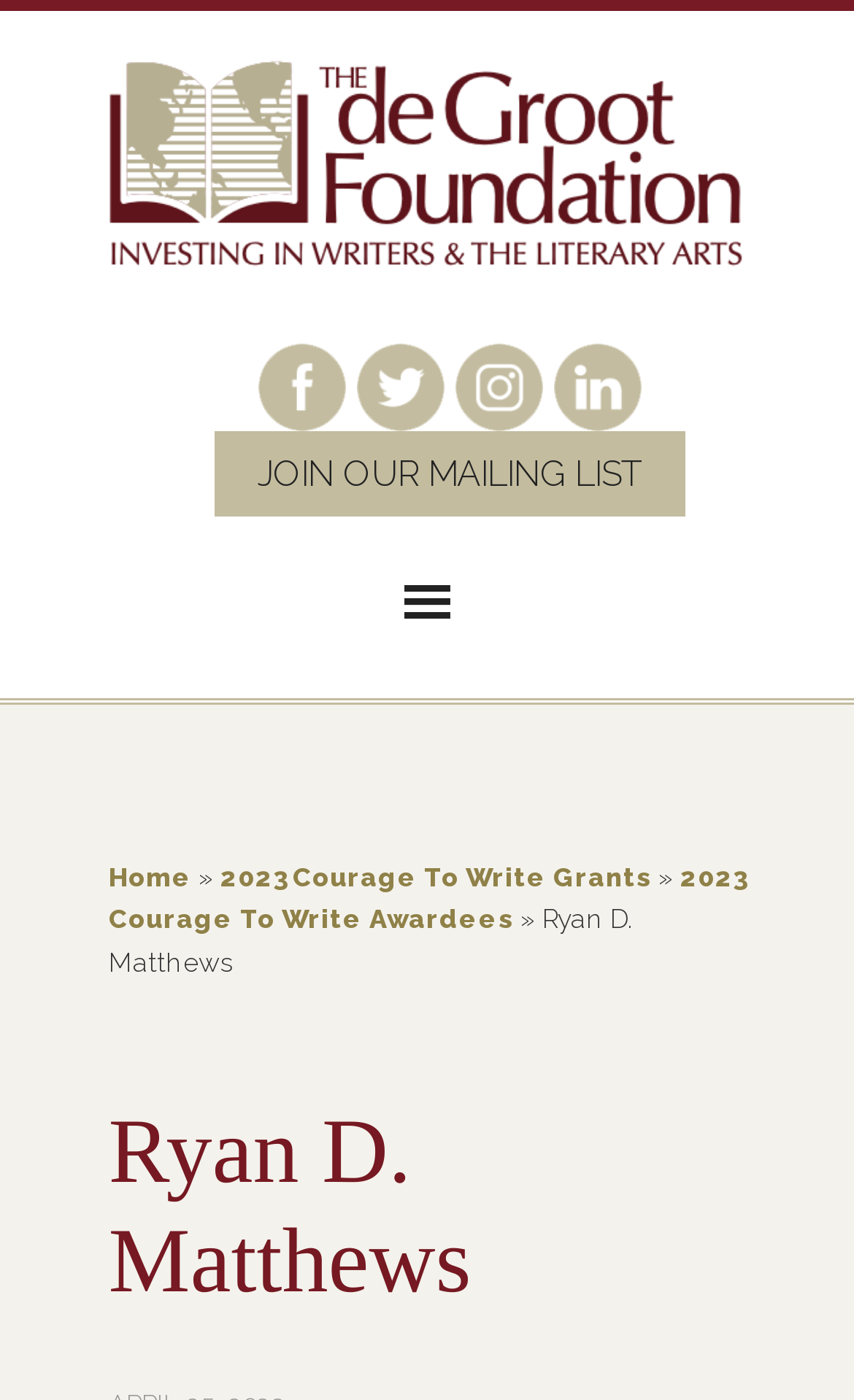Please identify the bounding box coordinates of where to click in order to follow the instruction: "View 2023 Courage To Write Grants".

[0.258, 0.615, 0.763, 0.637]